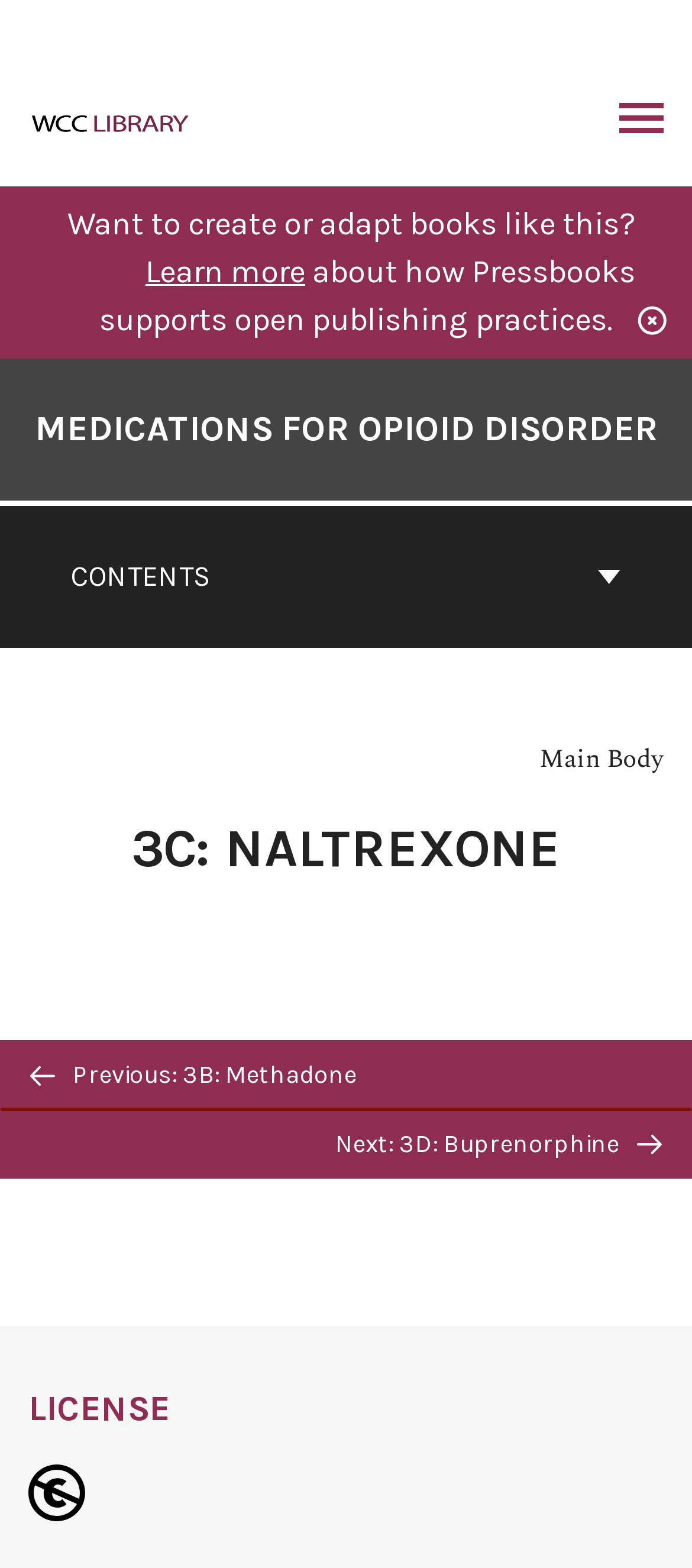Please find the bounding box for the following UI element description. Provide the coordinates in (top-left x, top-left y, bottom-right x, bottom-right y) format, with values between 0 and 1: Film | Criminal homework help

None